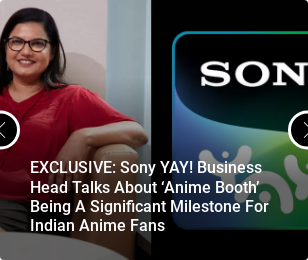Elaborate on the various elements present in the image.

This image highlights an exclusive interview featuring the Business Head of Sony YAY!, who discusses the significance of the ‘Anime Booth’ initiative for Indian anime enthusiasts. Set against a modern backdrop, the Business Head exudes a professional yet approachable demeanor, embodying the excitement surrounding this significant milestone in the anime community. The accompanying logo of Sony emphasizes the brand's commitment to enriching the anime experience for fans across India. This conversation sheds light on the evolving landscape of anime in India, reinforcing Sony YAY!’s role in promoting and supporting the growing interest in this vibrant culture.